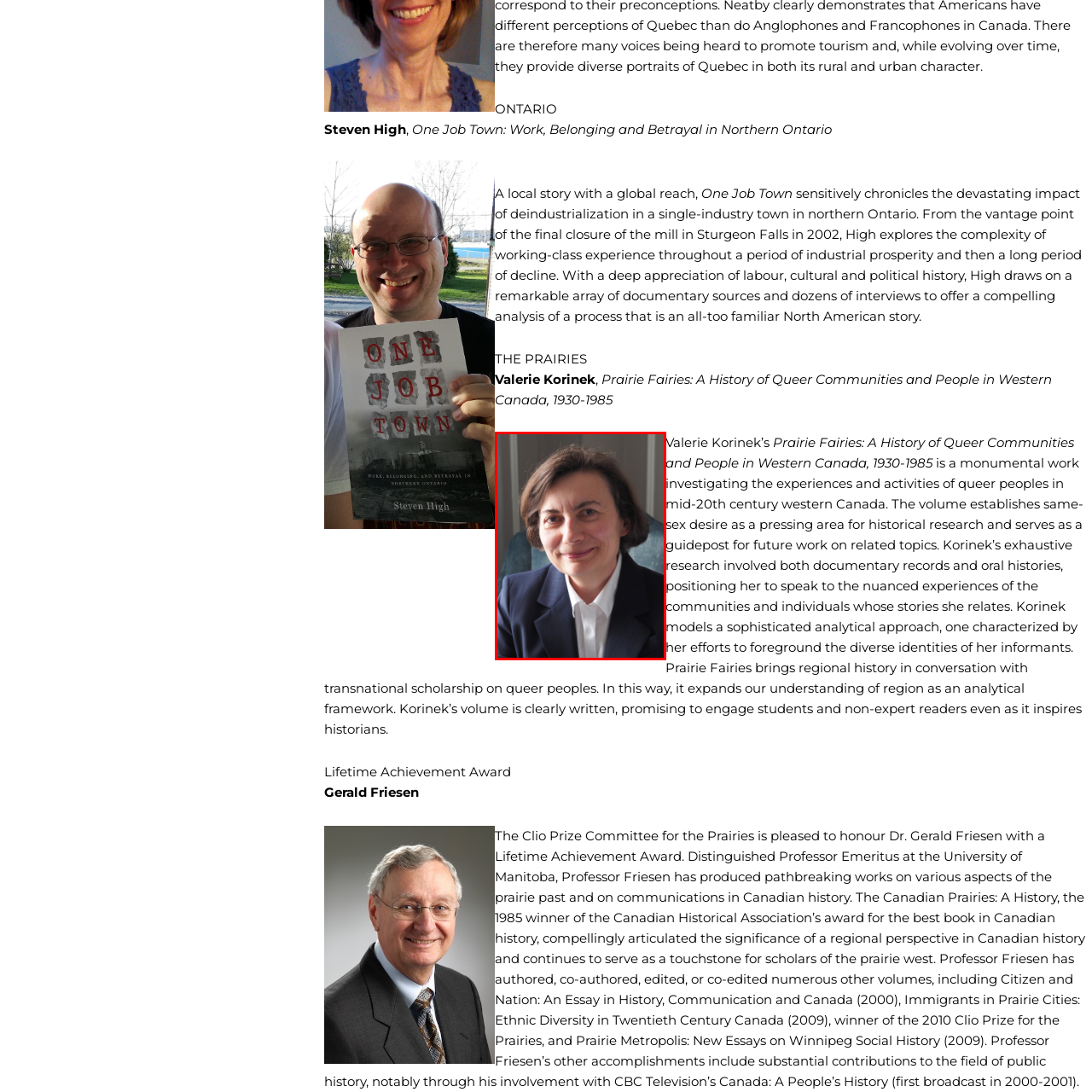View the part of the image marked by the red boundary and provide a one-word or short phrase answer to this question: 
What type of records does Korinek combine in her research?

Documentary records and oral histories